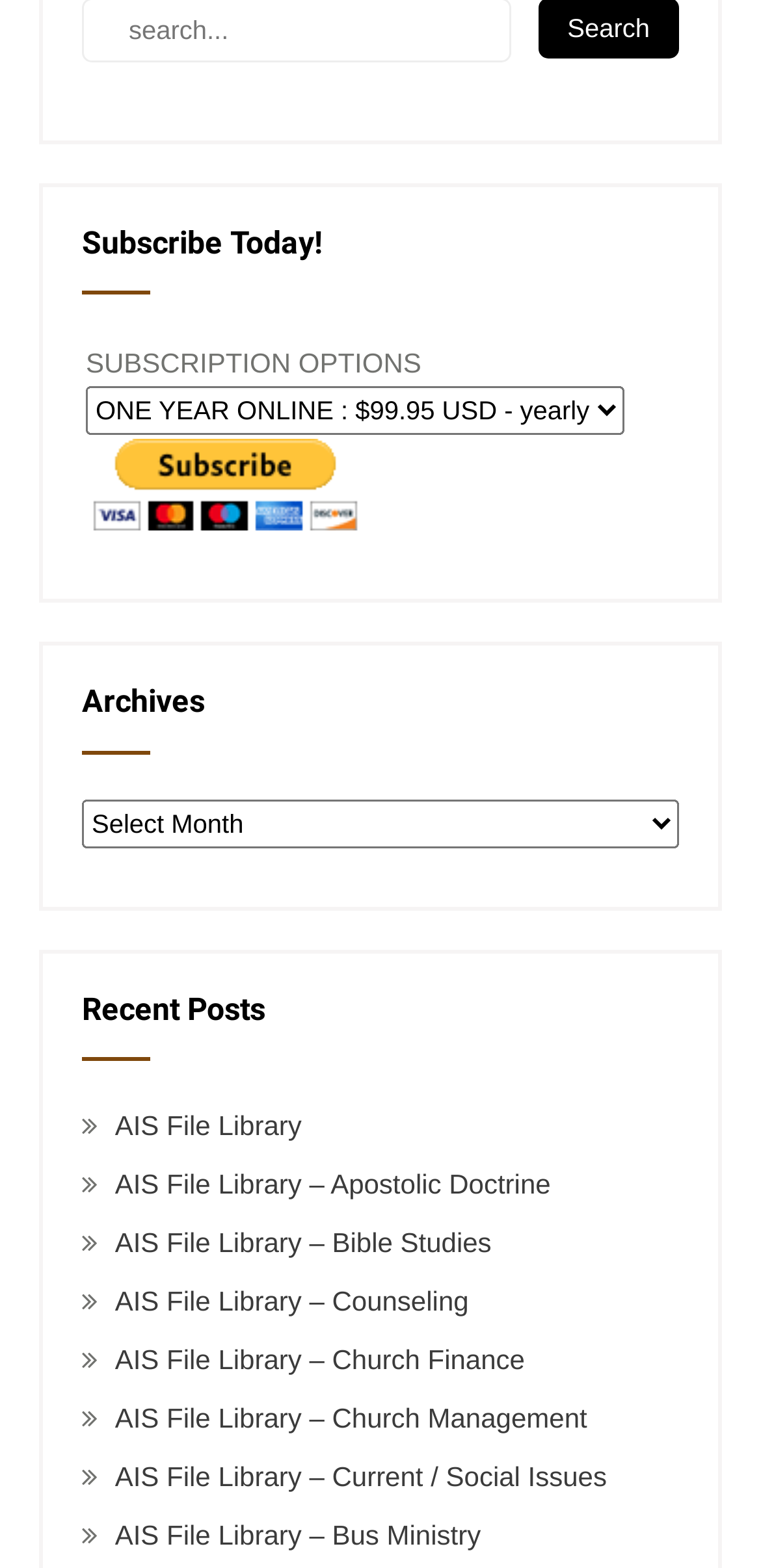Identify the coordinates of the bounding box for the element described below: "AIS File Library – Counseling". Return the coordinates as four float numbers between 0 and 1: [left, top, right, bottom].

[0.151, 0.82, 0.616, 0.84]